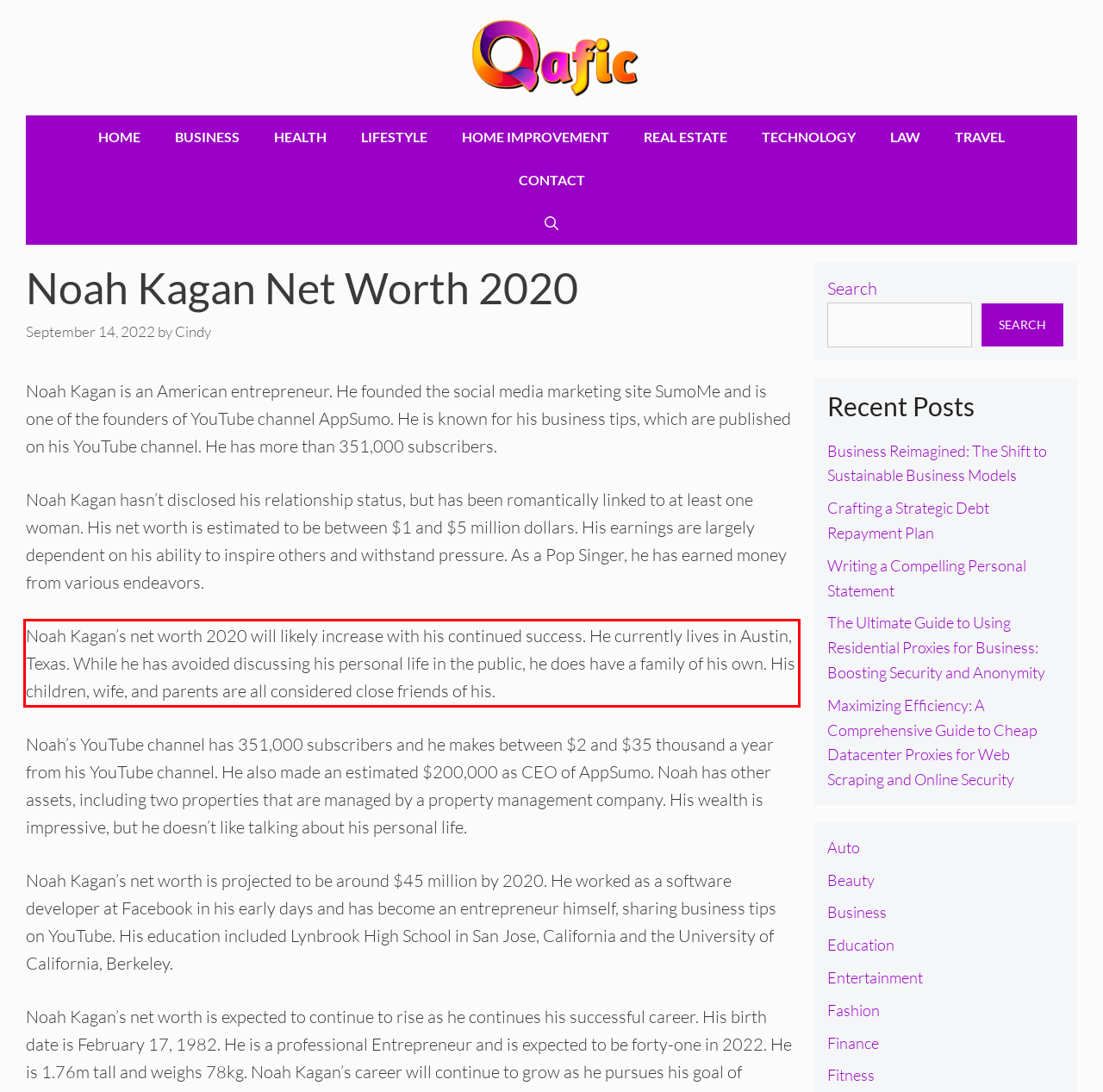Given the screenshot of a webpage, identify the red rectangle bounding box and recognize the text content inside it, generating the extracted text.

Noah Kagan’s net worth 2020 will likely increase with his continued success. He currently lives in Austin, Texas. While he has avoided discussing his personal life in the public, he does have a family of his own. His children, wife, and parents are all considered close friends of his.